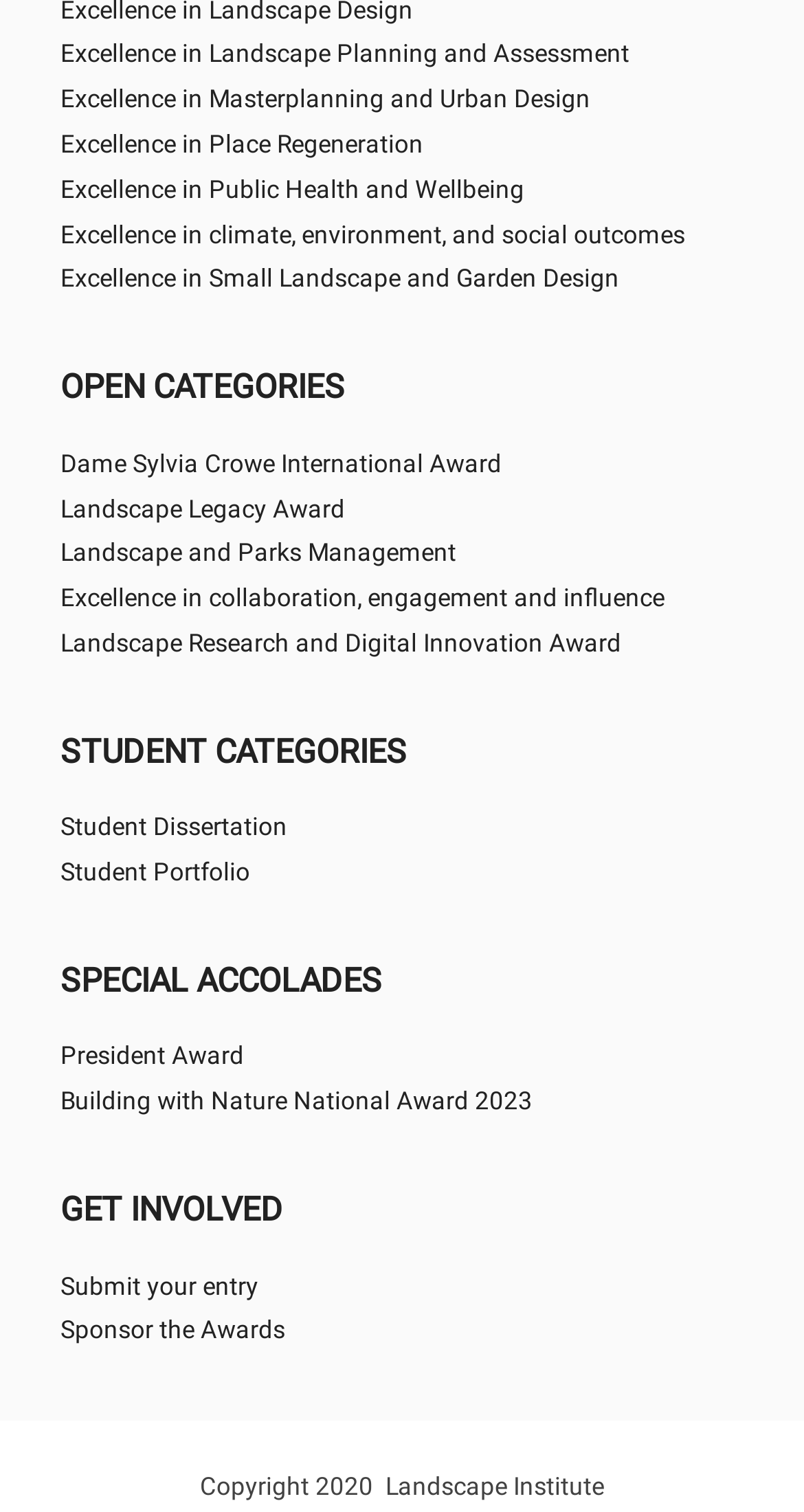Show the bounding box coordinates for the HTML element described as: "Dame Sylvia Crowe International Award".

[0.075, 0.296, 0.925, 0.318]